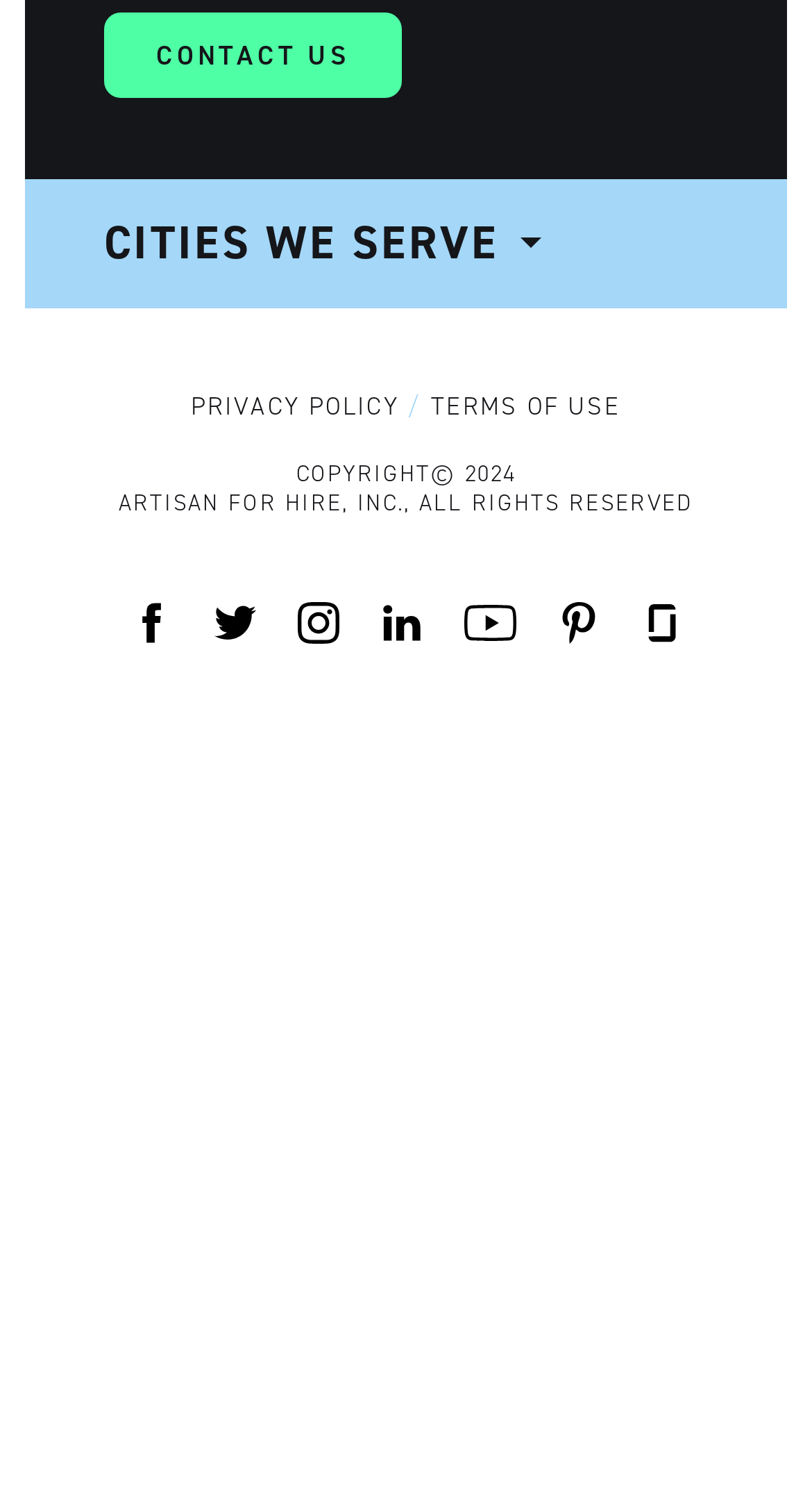Can you specify the bounding box coordinates for the region that should be clicked to fulfill this instruction: "select a city".

[0.064, 0.119, 0.936, 0.205]